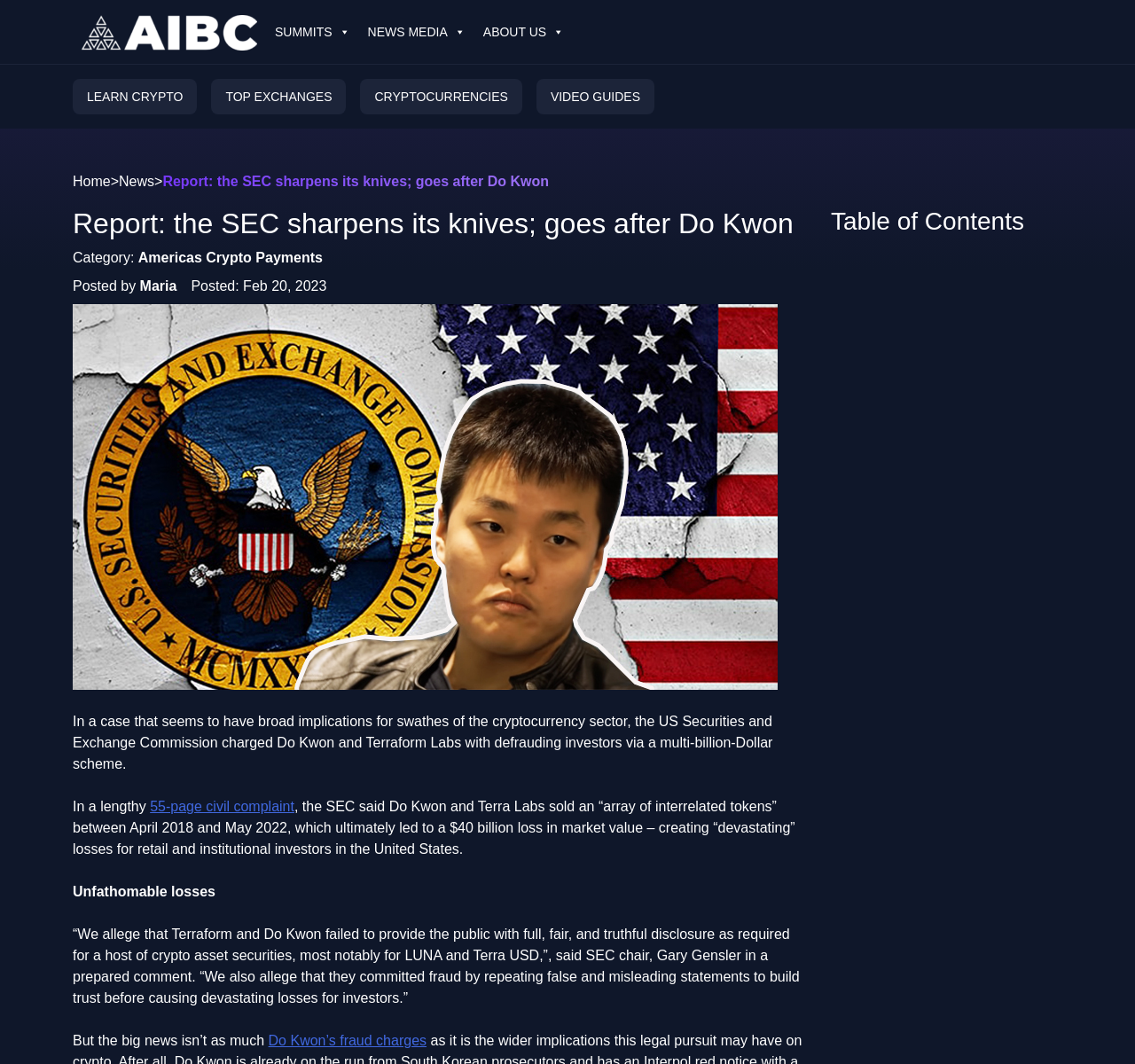Your task is to find and give the main heading text of the webpage.

Report: the SEC sharpens its knives; goes after Do Kwon